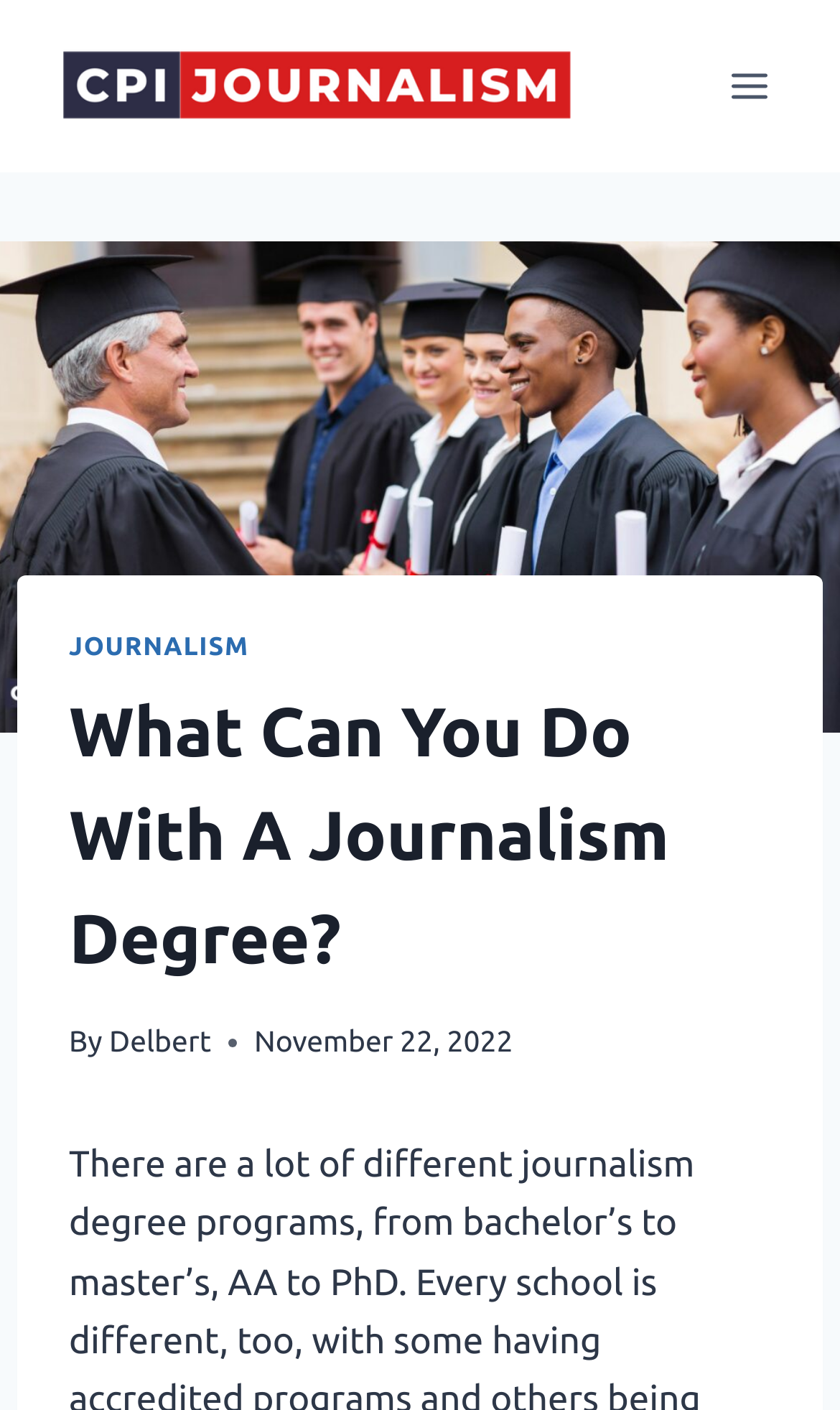Given the element description Toggle Menu, specify the bounding box coordinates of the corresponding UI element in the format (top-left x, top-left y, bottom-right x, bottom-right y). All values must be between 0 and 1.

[0.844, 0.037, 0.938, 0.085]